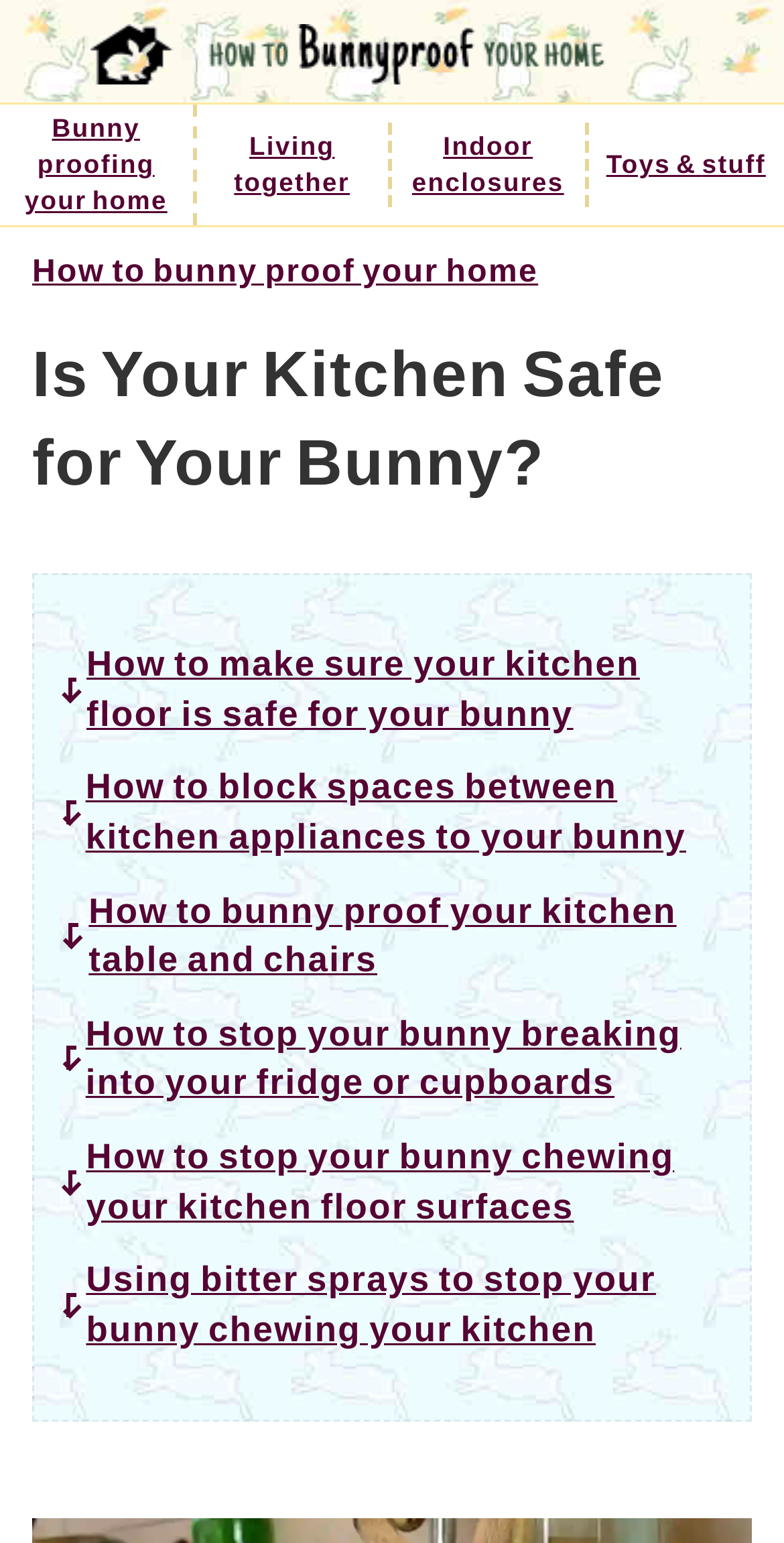Provide your answer to the question using just one word or phrase: How many links are related to bunny proofing the kitchen?

6